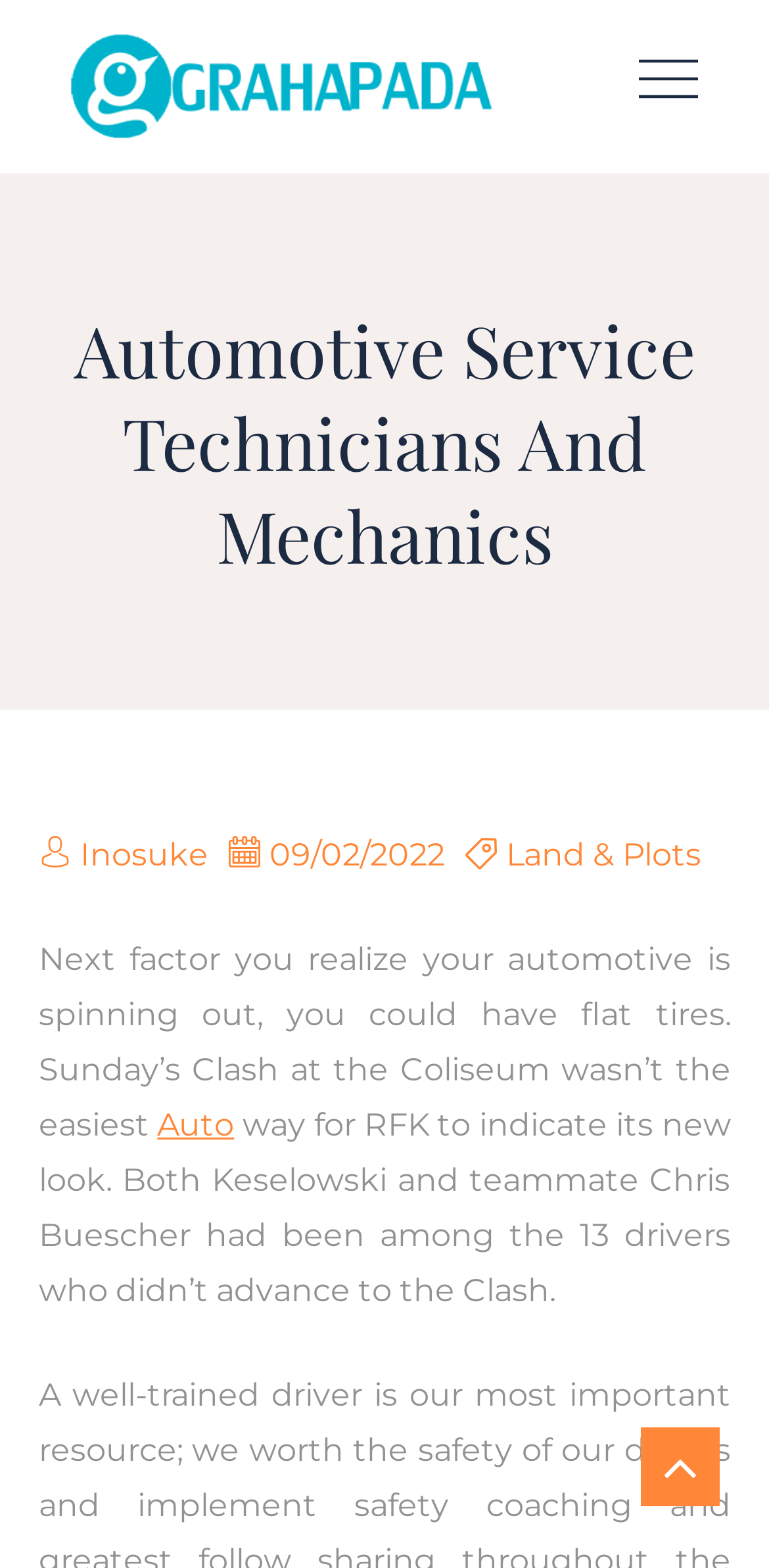How many links are there in the primary menu?
Using the visual information, answer the question in a single word or phrase.

1